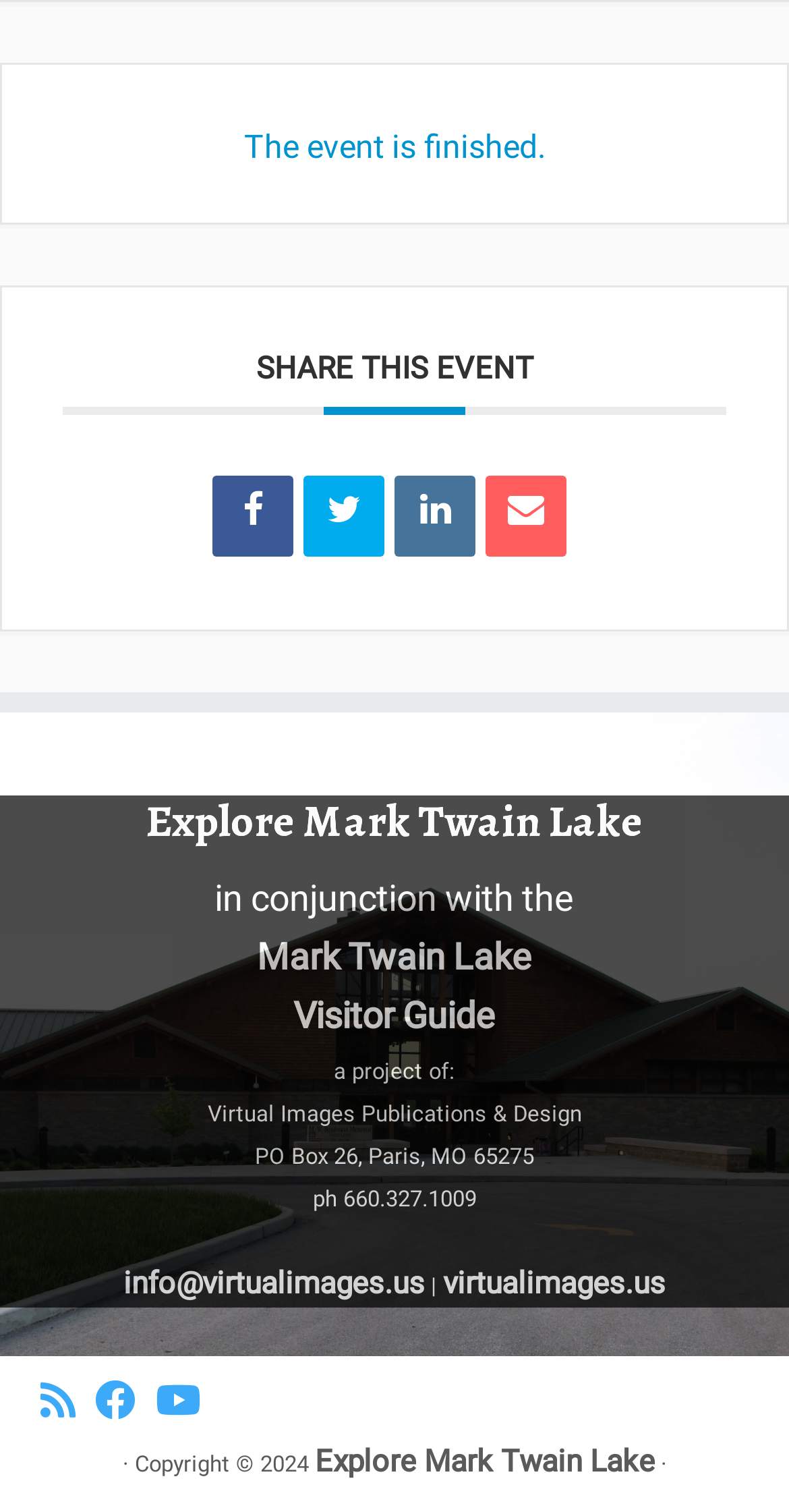Respond with a single word or phrase to the following question:
What is the contact email of Virtual Images Publications & Design?

info@virtualimages.us